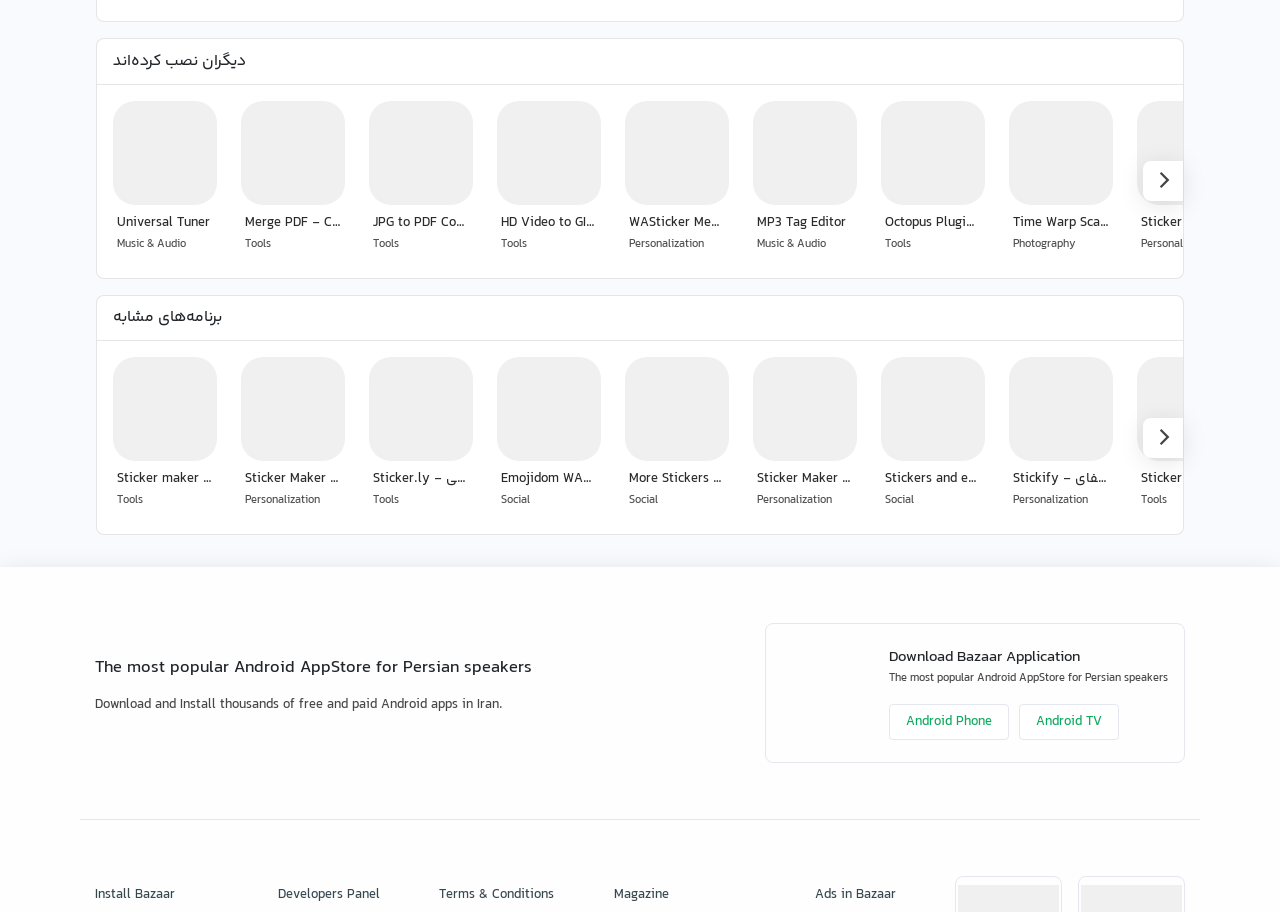Locate the bounding box coordinates of the region to be clicked to comply with the following instruction: "View projects". The coordinates must be four float numbers between 0 and 1, in the form [left, top, right, bottom].

None